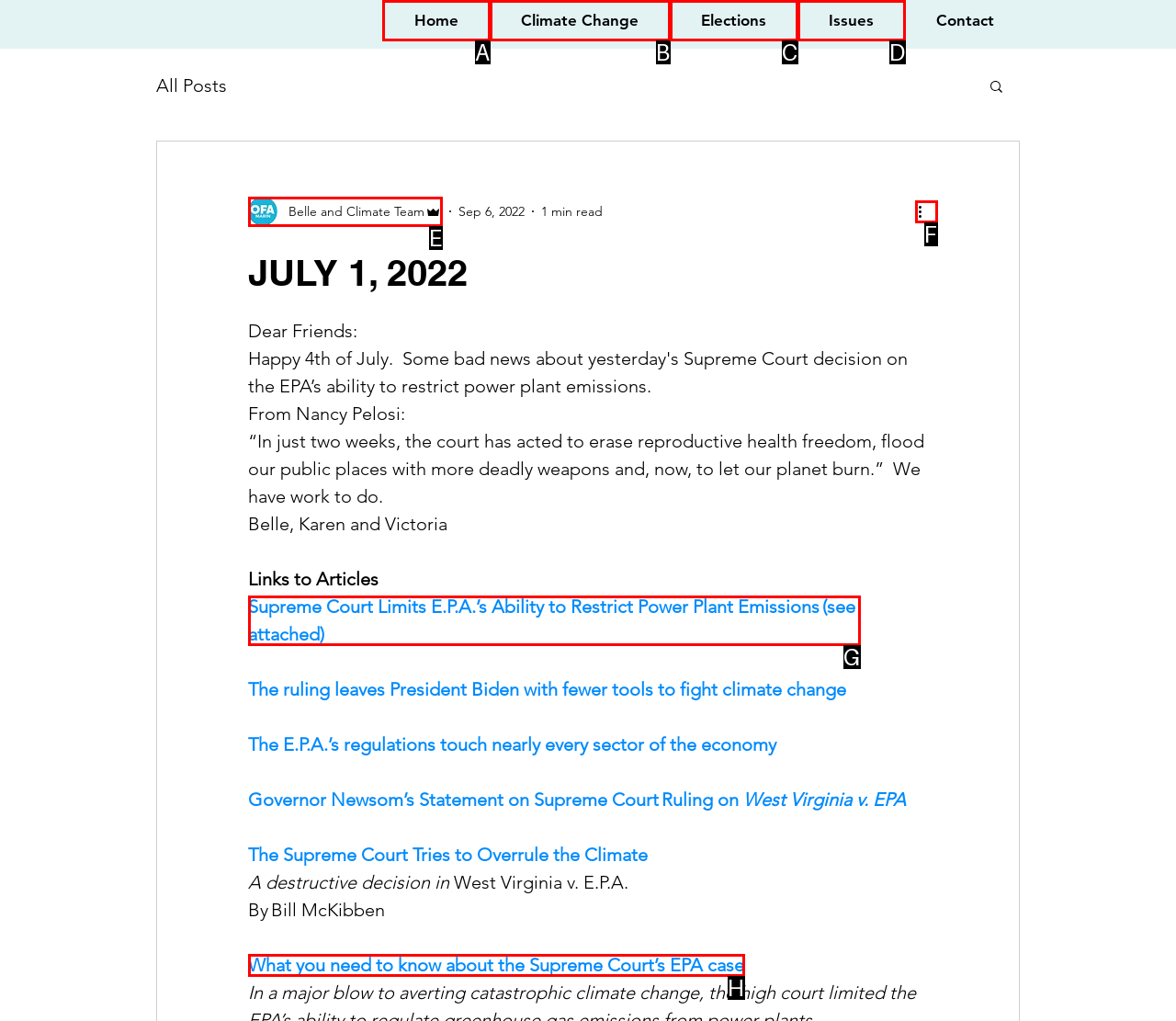Refer to the description: Climate Change and choose the option that best fits. Provide the letter of that option directly from the options.

B